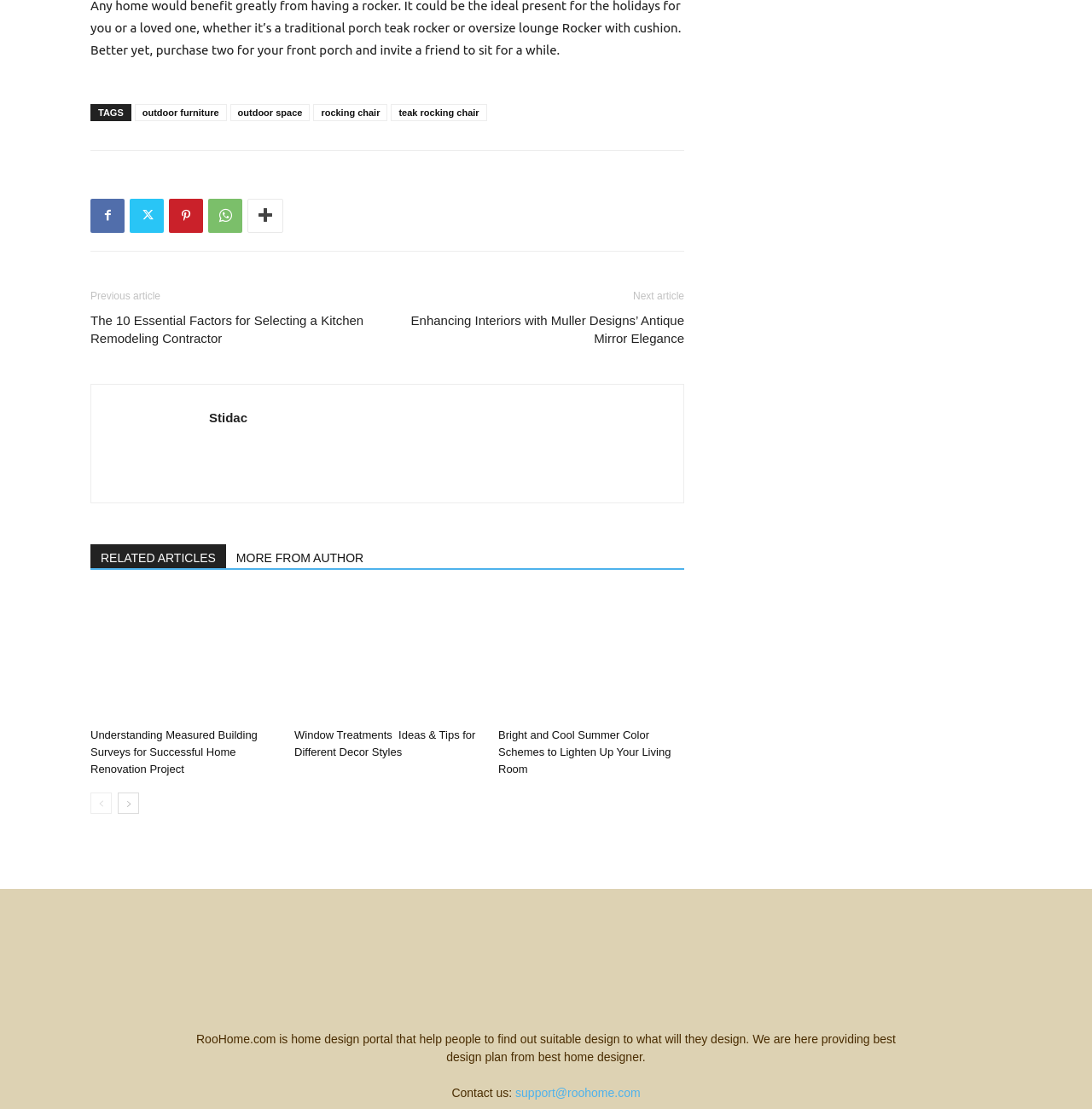Could you locate the bounding box coordinates for the section that should be clicked to accomplish this task: "Visit the page of ISIDORA OF EGYPT".

None